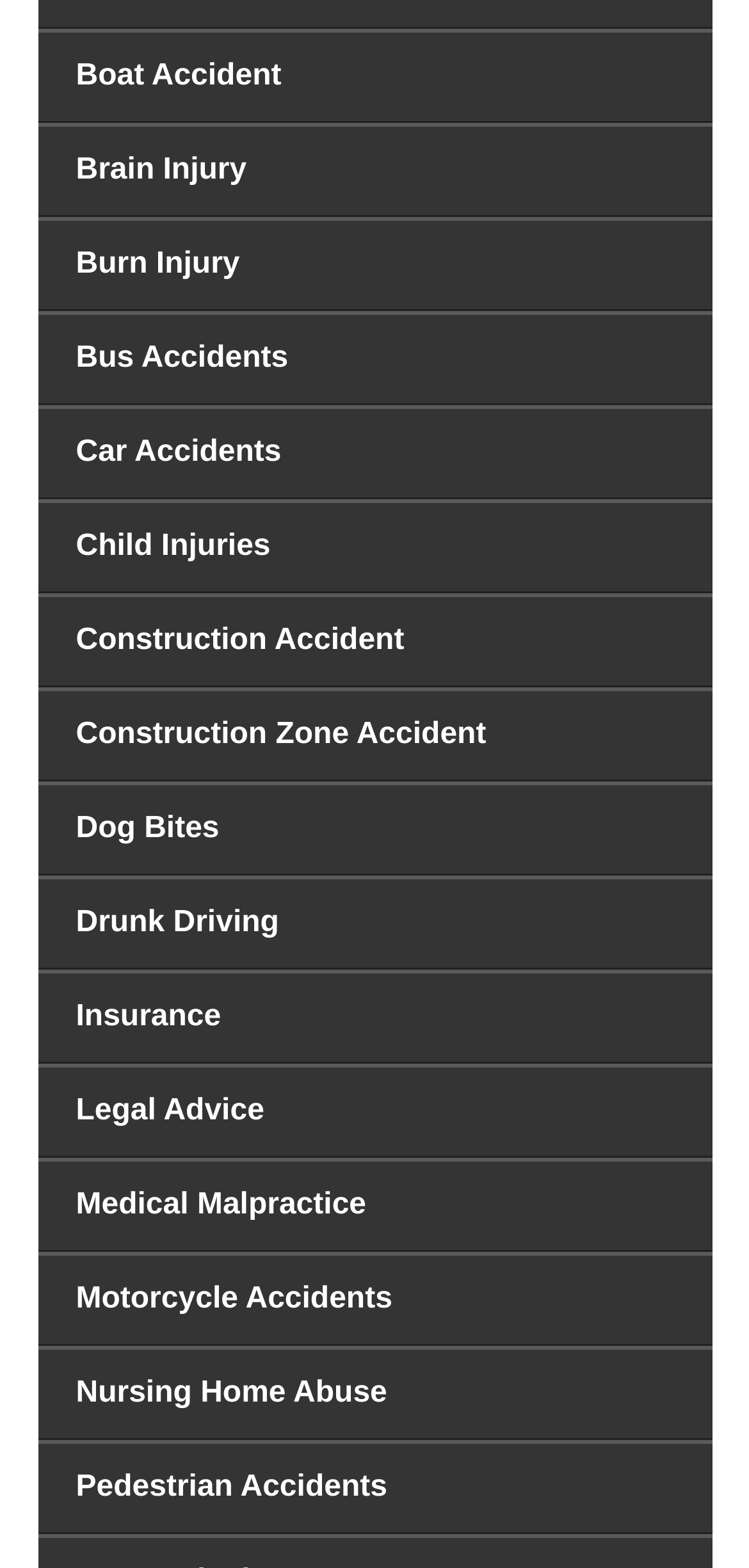Is there a link for Legal Advice?
Using the visual information, respond with a single word or phrase.

Yes